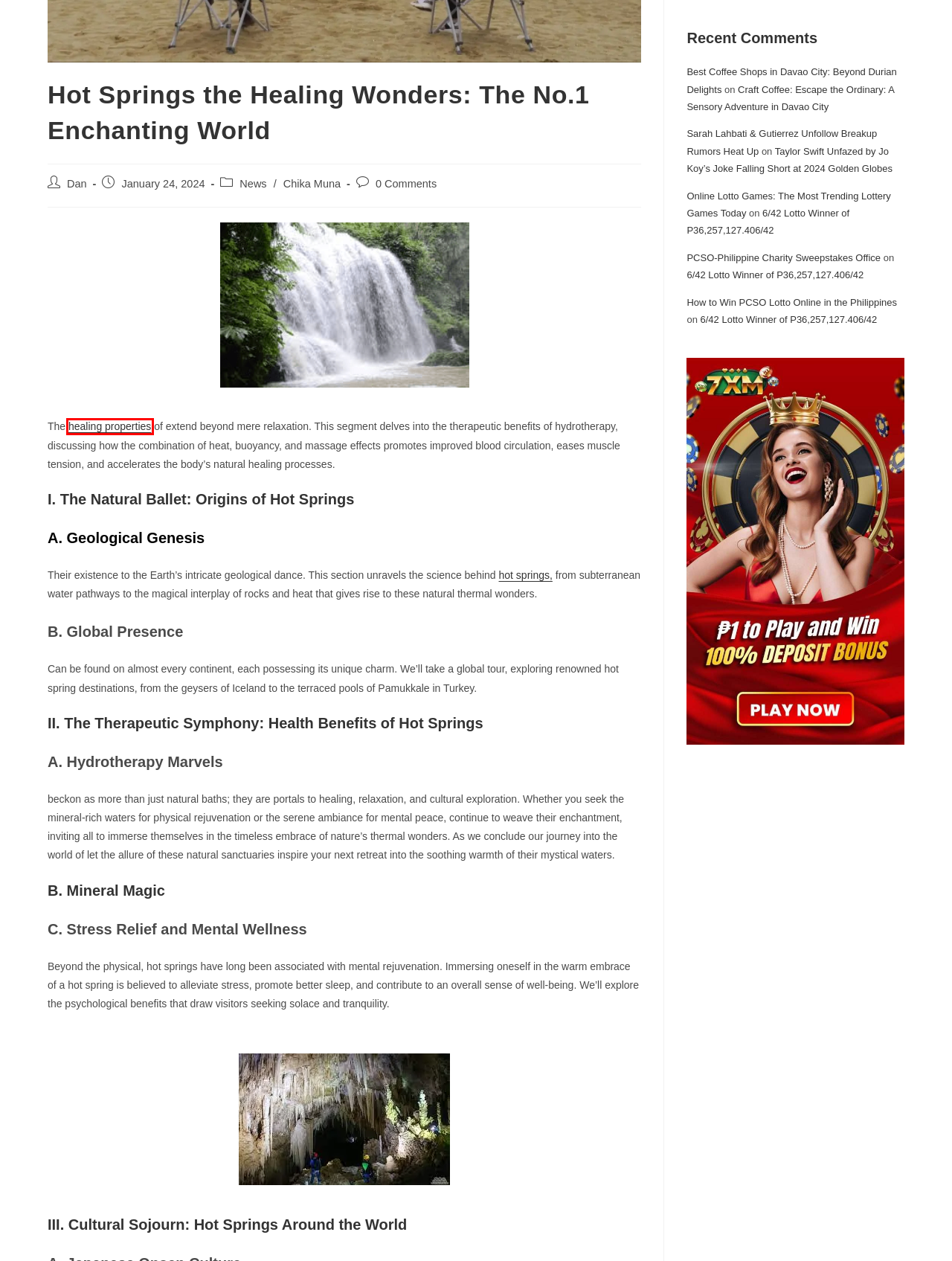Analyze the given webpage screenshot and identify the UI element within the red bounding box. Select the webpage description that best matches what you expect the new webpage to look like after clicking the element. Here are the candidates:
A. Discover the People, Beauty & Culture of Sultan Kudarat
B. How to Win PCSO Lotto Online in the Philippines
C. PCSO-Philippine Charity Sweepstakes Office Win & Help Others
D. Jo Koy's Joke Falling Short at 2024 Golden Globes
E. Sarah Lahbati & Gutierrez Unfollow Breakup Rumors Heat Up
F. Dan - Chika Minute!
G. Online Lotto Games: The Most Trending Online Games Today
H. News - Chika Minute!

A